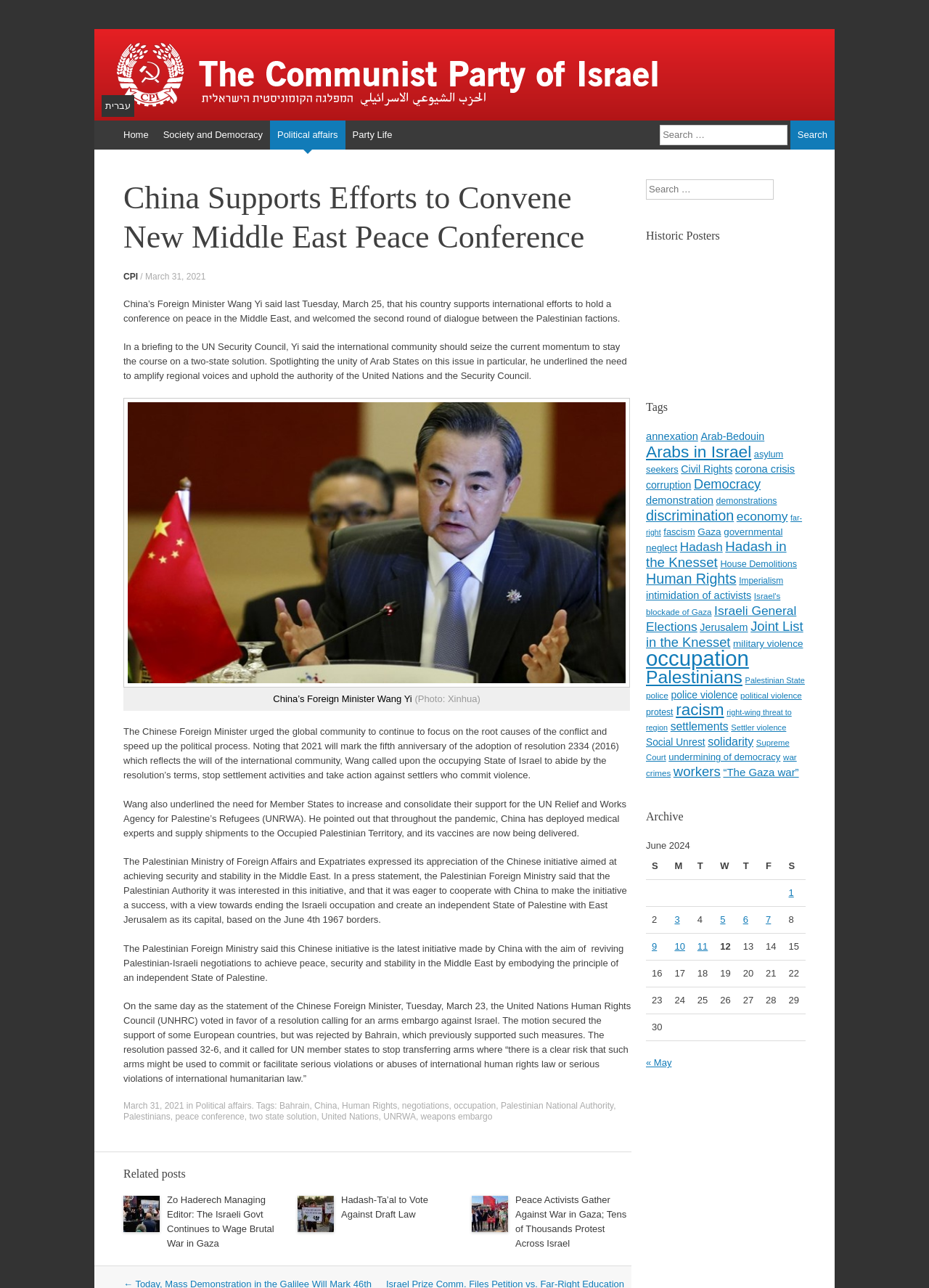Elaborate on the webpage's design and content in a detailed caption.

The webpage is about the Communist Party of Israel, with a focus on international relations and Middle East politics. At the top, there is a heading with the title "China Supports Efforts to Convene New Middle East Peace Conference" and a link to the Communist Party of Israel. Below this, there are several links to other pages, including "Home", "Society and Democracy", "Political affairs", and "Party Life".

On the left side, there is a search bar with a button and a link to "Skip to content". Below this, there are several links to external websites, including "restbet", "betpas", and others.

The main content of the page is an article about China's support for a Middle East peace conference. The article is divided into several paragraphs, with headings and links to other related articles. There is also an image of China's Foreign Minister Wang Yi.

At the bottom of the page, there is a footer section with links to related posts, including "Zo Haderech Managing Editor: The Israeli Govt Continues to Wage Brutal War in Gaza" and "Hadash-Ta’al to Vote Against Draft Law". There are also links to tags, including "Bahrain", "China", "Human Rights", and others.

Overall, the webpage appears to be a news article or blog post about international relations and politics, with a focus on the Middle East and China's role in the region.